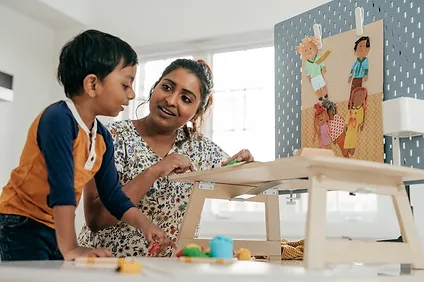What is the purpose of the board in the background?
Based on the image, respond with a single word or phrase.

Aural rehabilitation